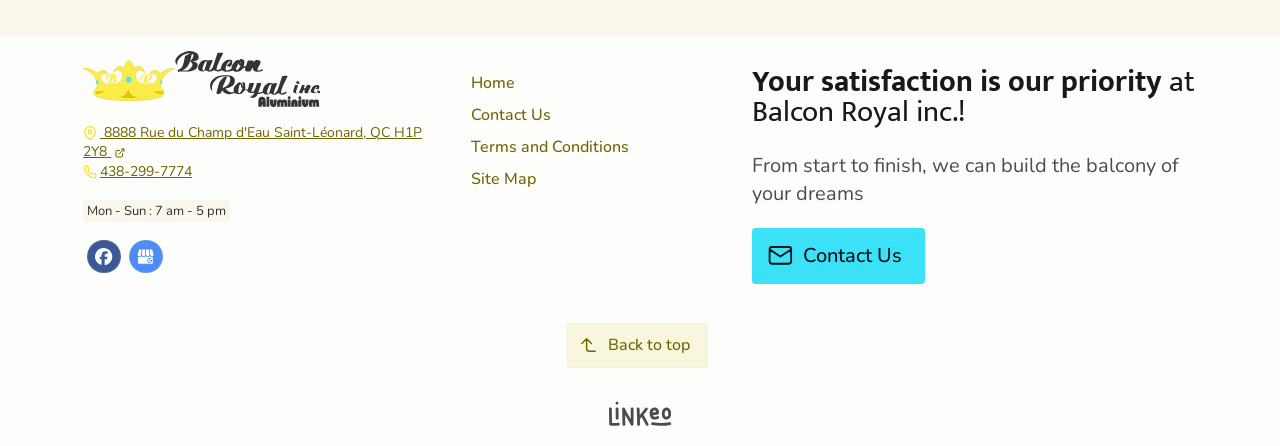With reference to the image, please provide a detailed answer to the following question: What are the business hours?

The business hours are mentioned in a static text element below the company logo and contact information, which states 'Mon - Sun : 7 am - 5 pm'.